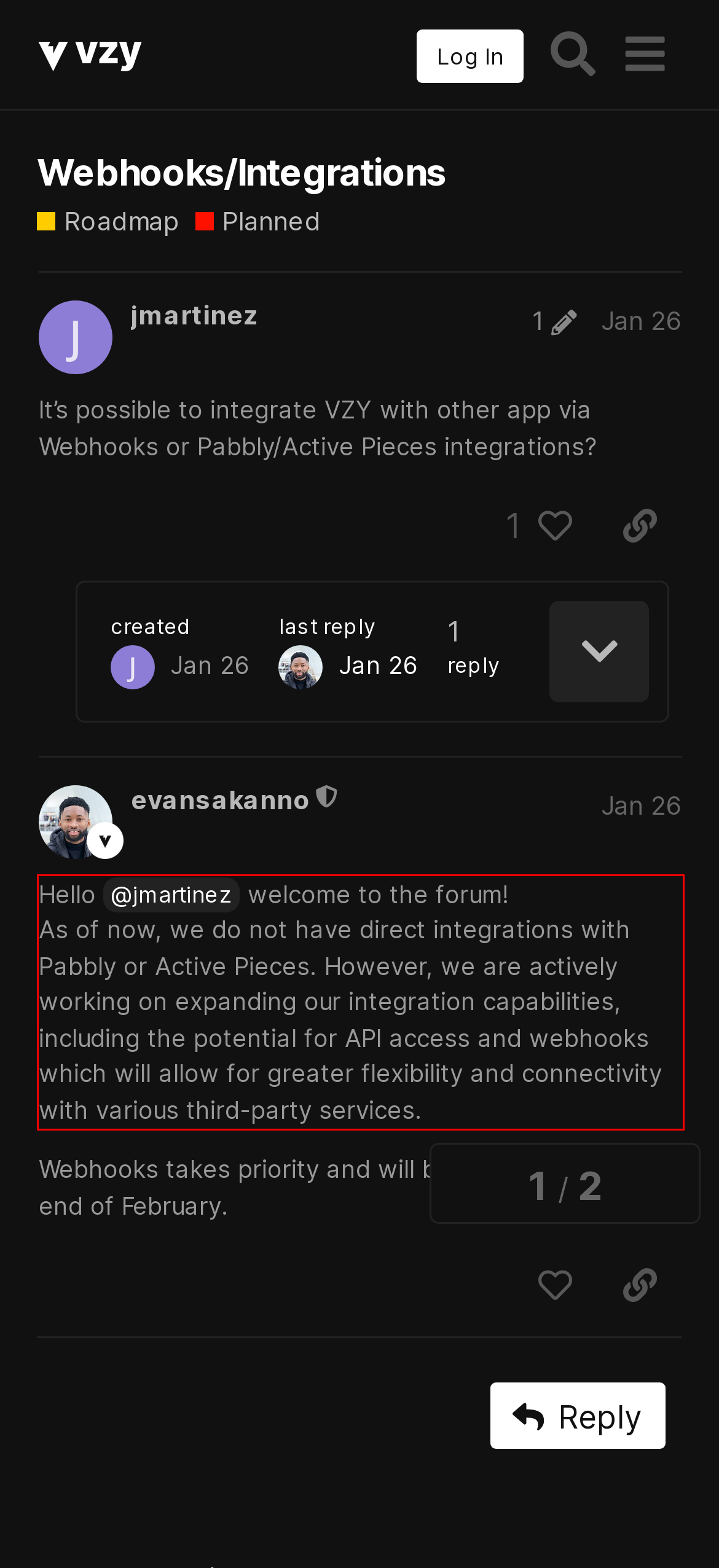You are provided with a webpage screenshot that includes a red rectangle bounding box. Extract the text content from within the bounding box using OCR.

Hello @jmartinez welcome to the forum! As of now, we do not have direct integrations with Pabbly or Active Pieces. However, we are actively working on expanding our integration capabilities, including the potential for API access and webhooks which will allow for greater flexibility and connectivity with various third-party services.